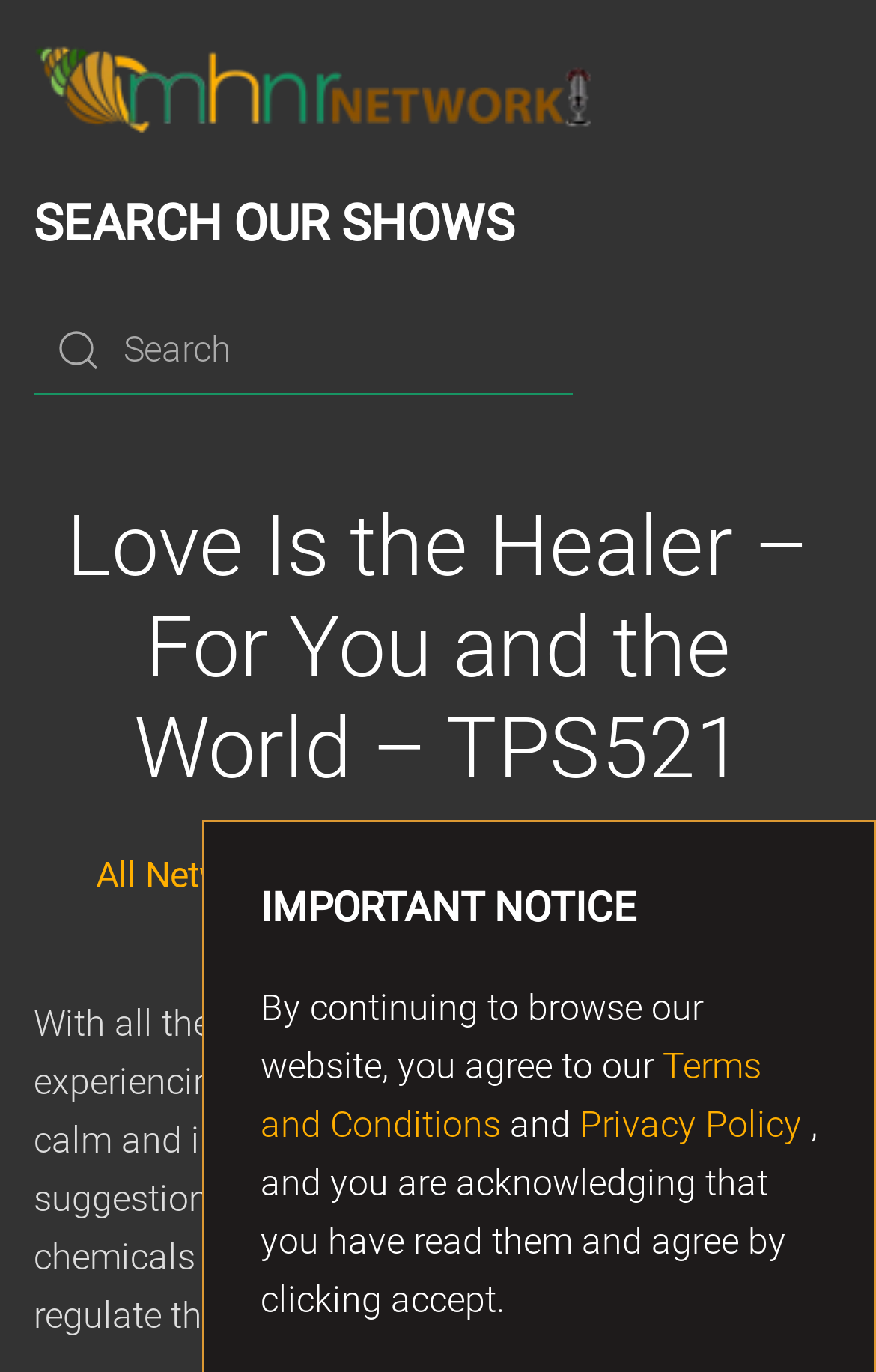Answer the following query concisely with a single word or phrase:
What is the name of the podcast show?

The Prosperity Show